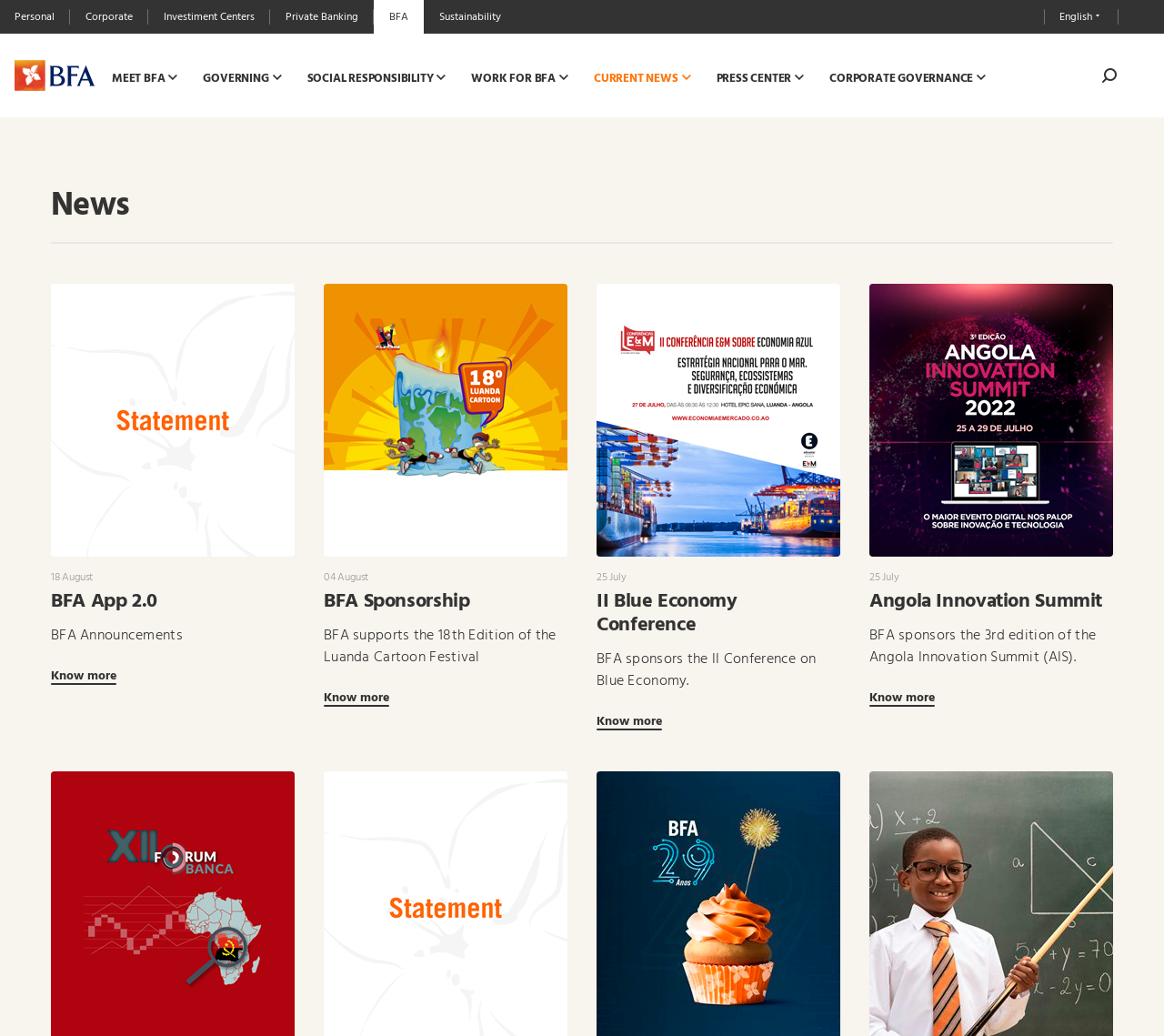Respond with a single word or short phrase to the following question: 
What is the name of the organization?

BFA